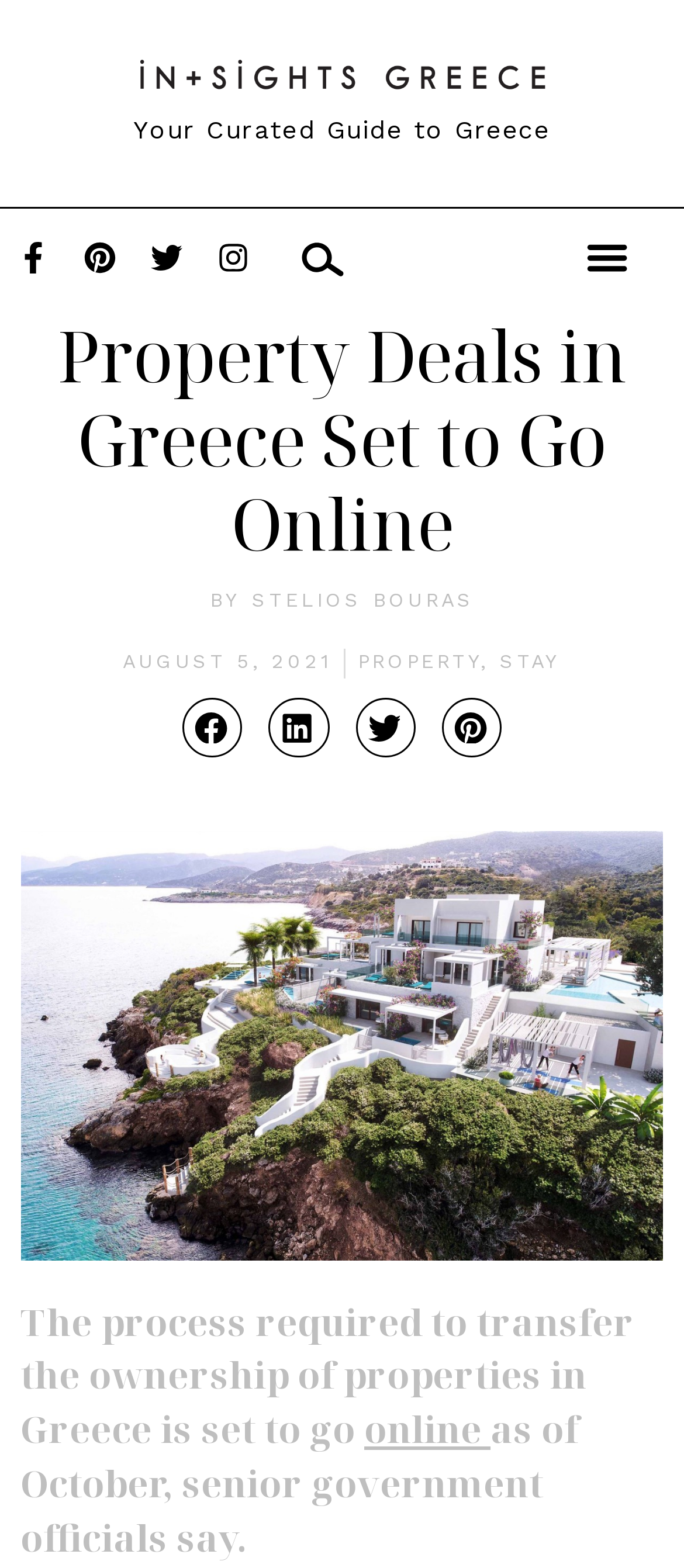Find the bounding box coordinates for the HTML element specified by: "aria-label="Share on facebook"".

[0.267, 0.445, 0.354, 0.483]